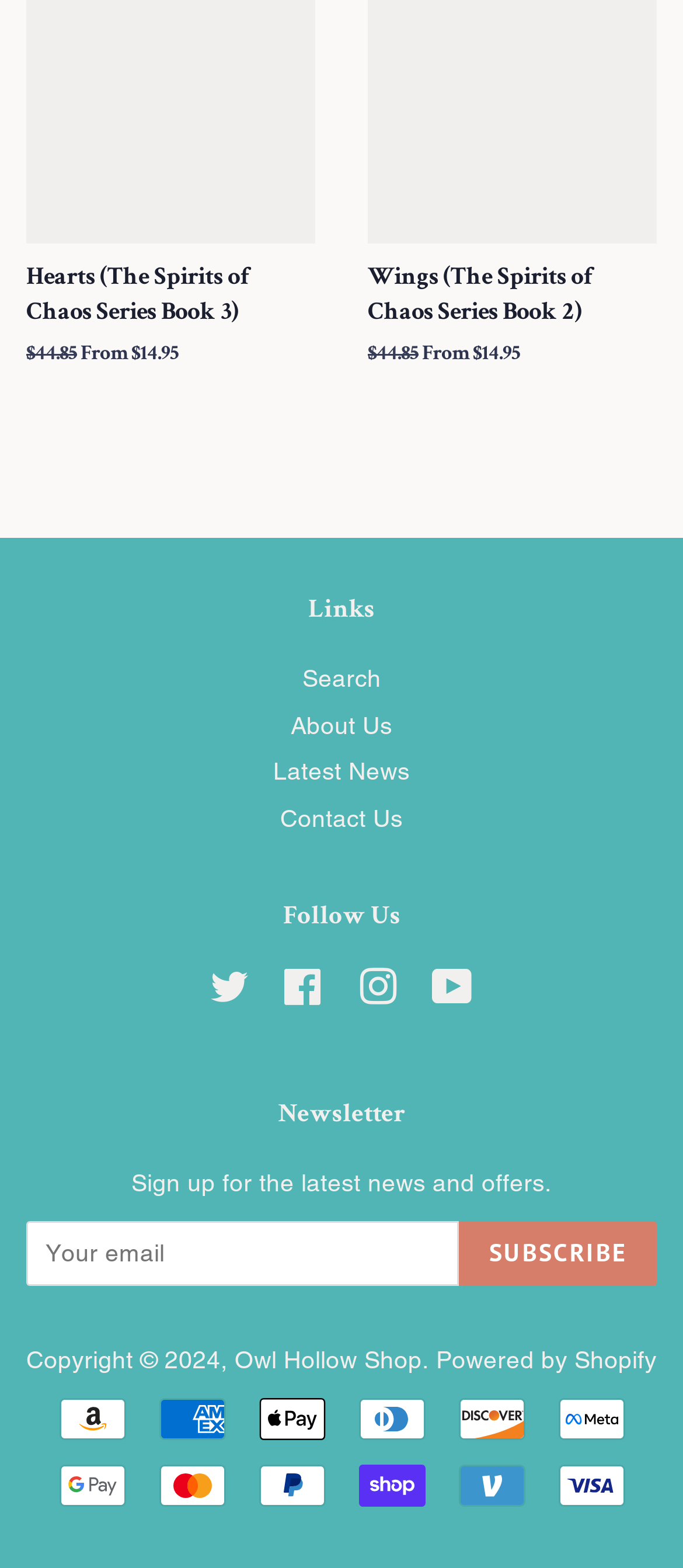Reply to the question with a single word or phrase:
What is the copyright year mentioned?

2024